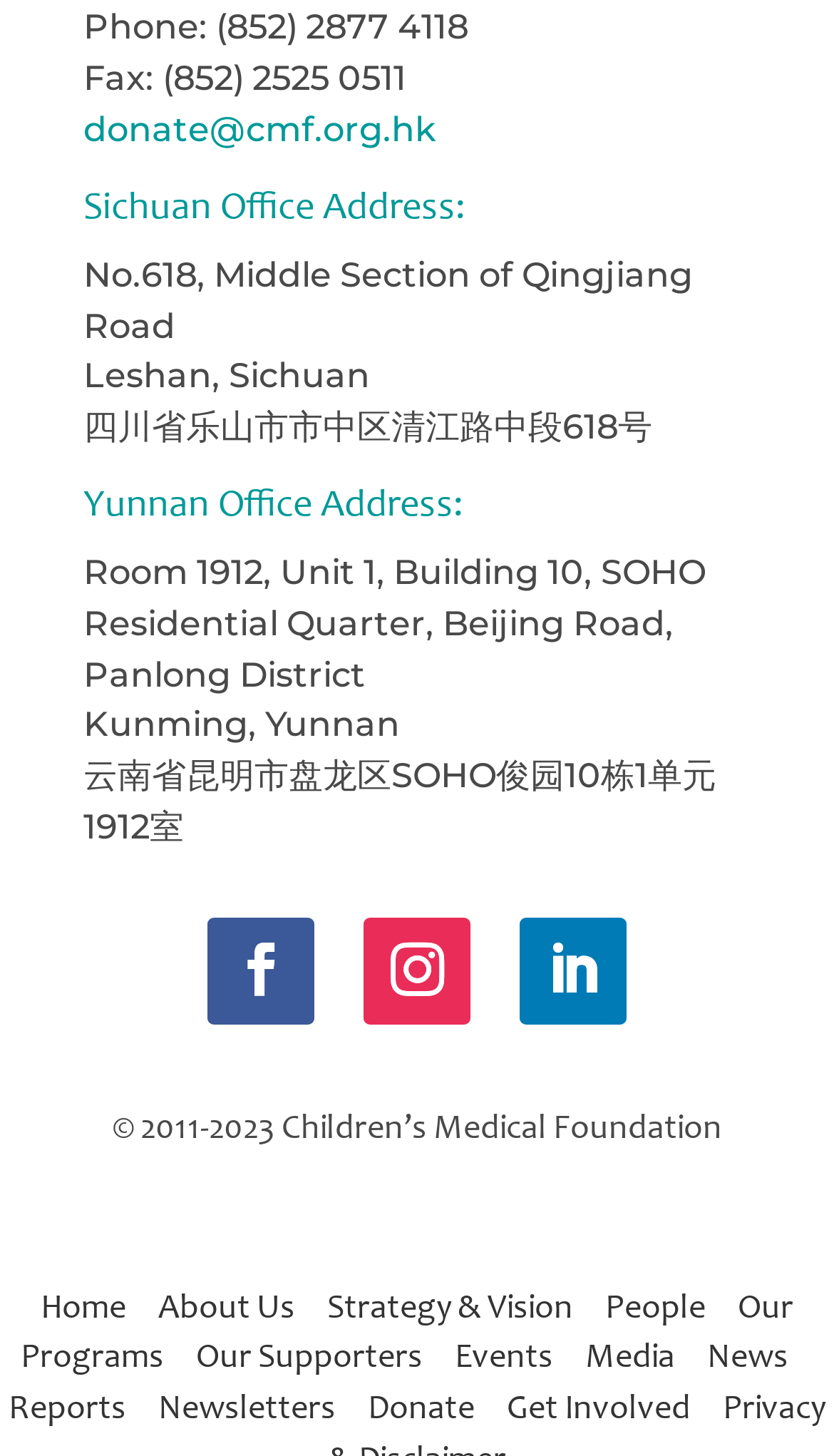Can you give a detailed response to the following question using the information from the image? What is the phone number of the organization?

I found the phone number by looking at the StaticText element with the text 'Phone: (852) 2877 4118' at the top of the webpage.